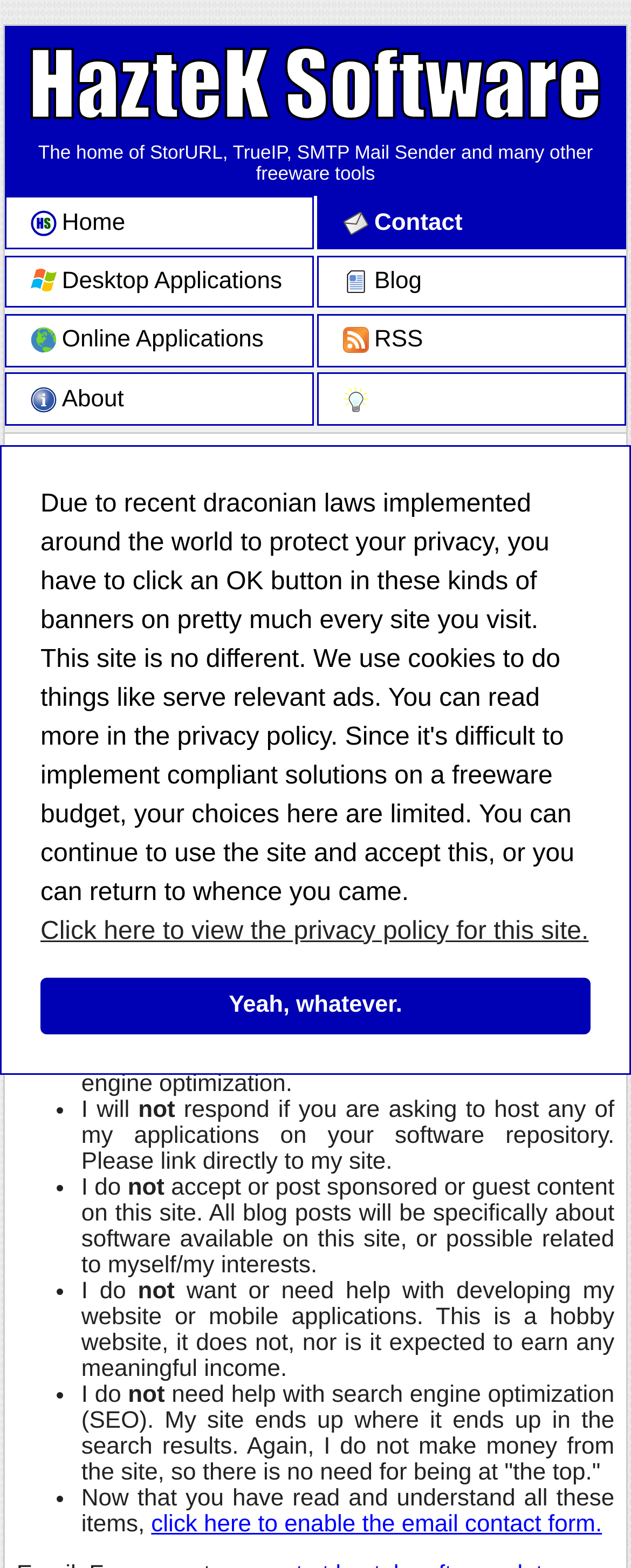Please identify the bounding box coordinates of the element that needs to be clicked to perform the following instruction: "View desktop applications".

[0.008, 0.163, 0.497, 0.196]